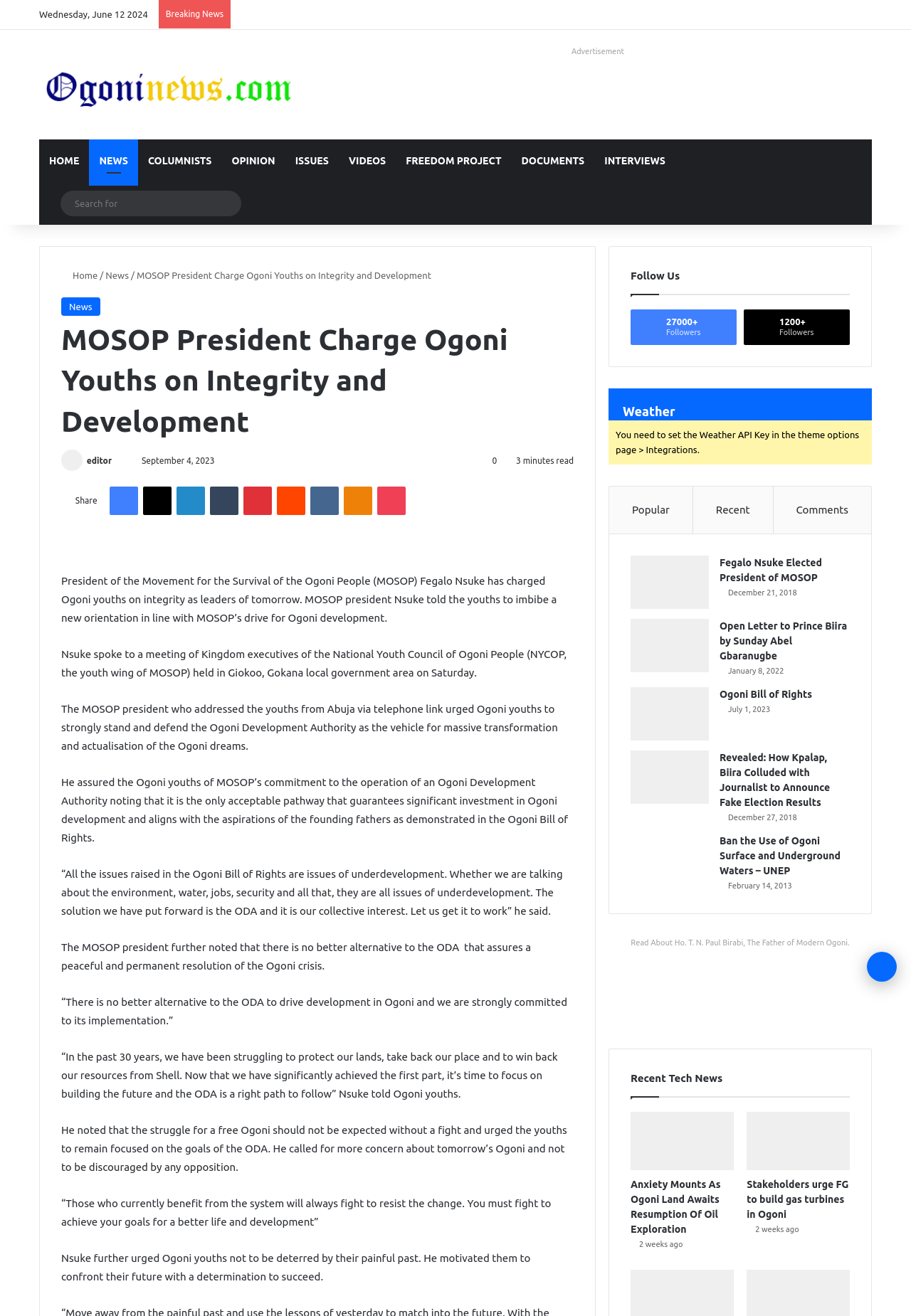Please identify the bounding box coordinates of the clickable element to fulfill the following instruction: "Follow Ogoninews on YouTube". The coordinates should be four float numbers between 0 and 1, i.e., [left, top, right, bottom].

[0.84, 0.0, 0.863, 0.022]